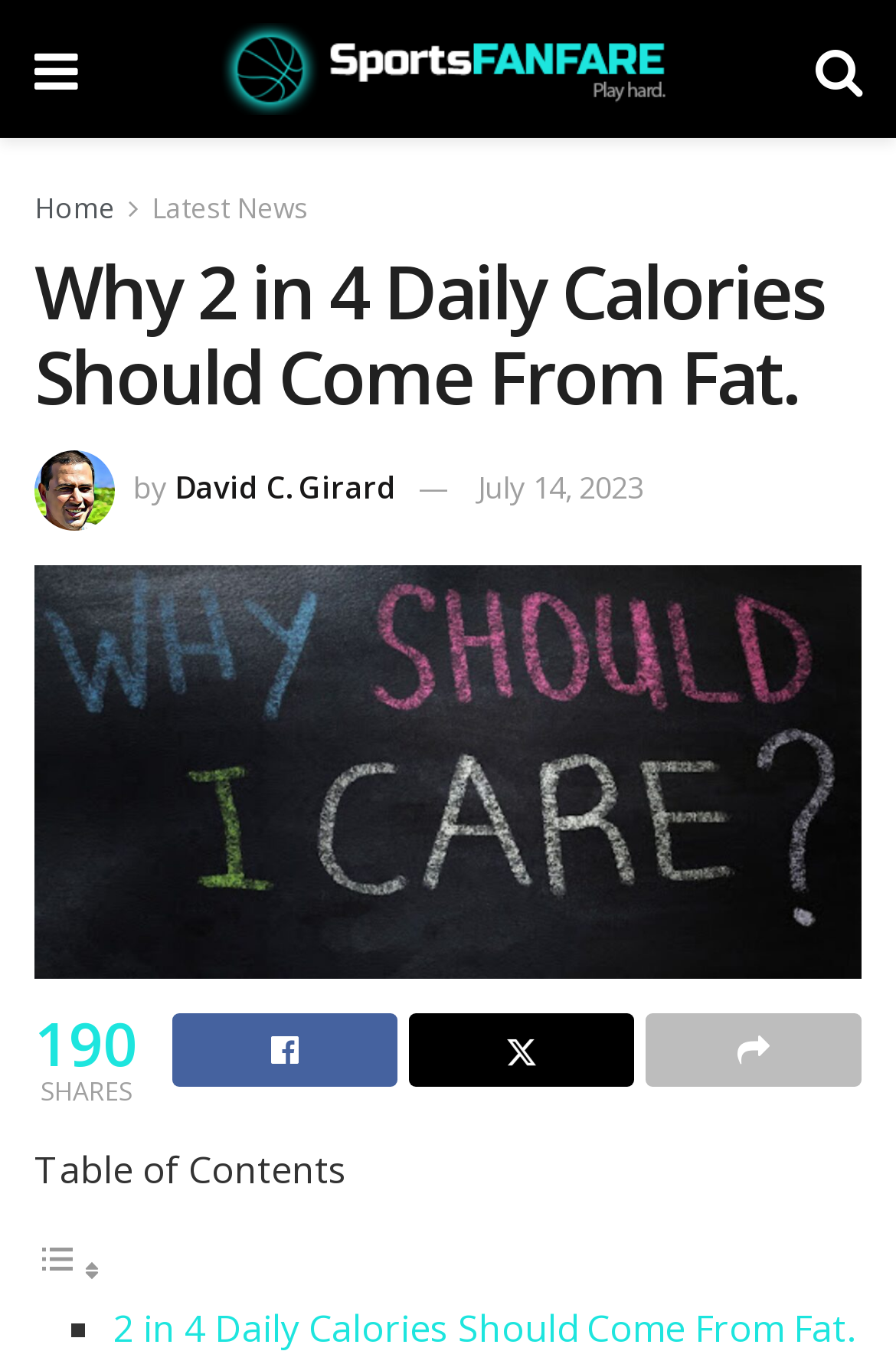Who is the author of the article?
Identify the answer in the screenshot and reply with a single word or phrase.

David C. Girard